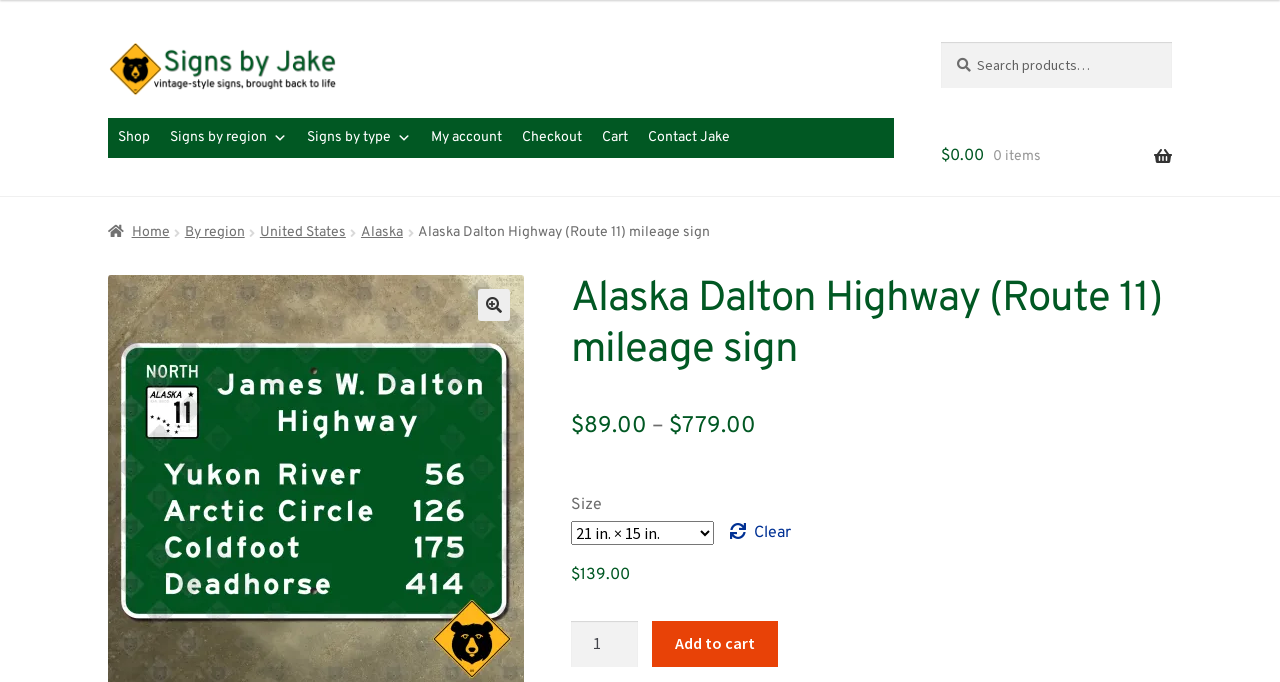Identify the bounding box for the element characterized by the following description: "Allow selection".

None